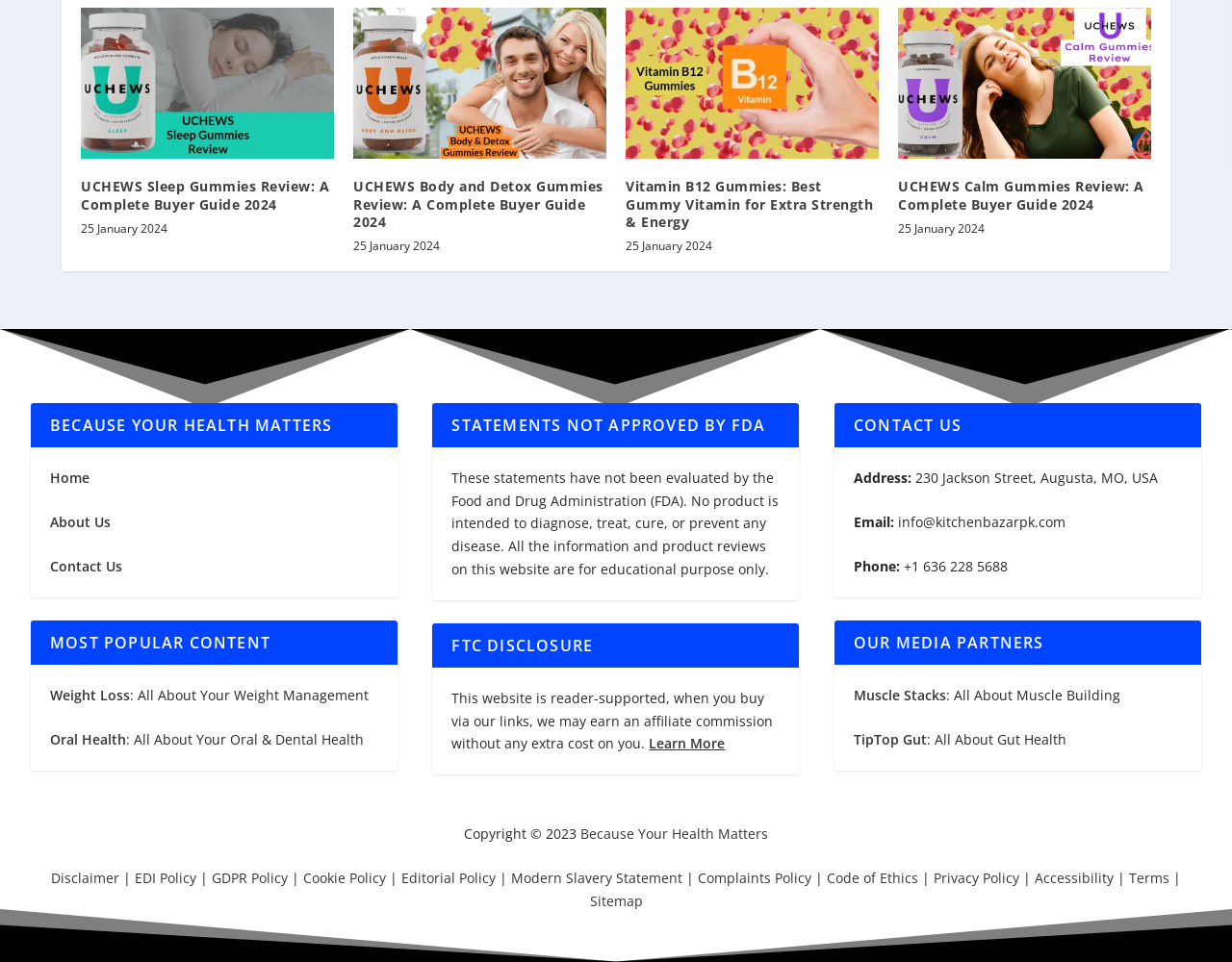Determine the bounding box coordinates of the region to click in order to accomplish the following instruction: "Click on the 'Home' link". Provide the coordinates as four float numbers between 0 and 1, specifically [left, top, right, bottom].

[0.041, 0.487, 0.073, 0.506]